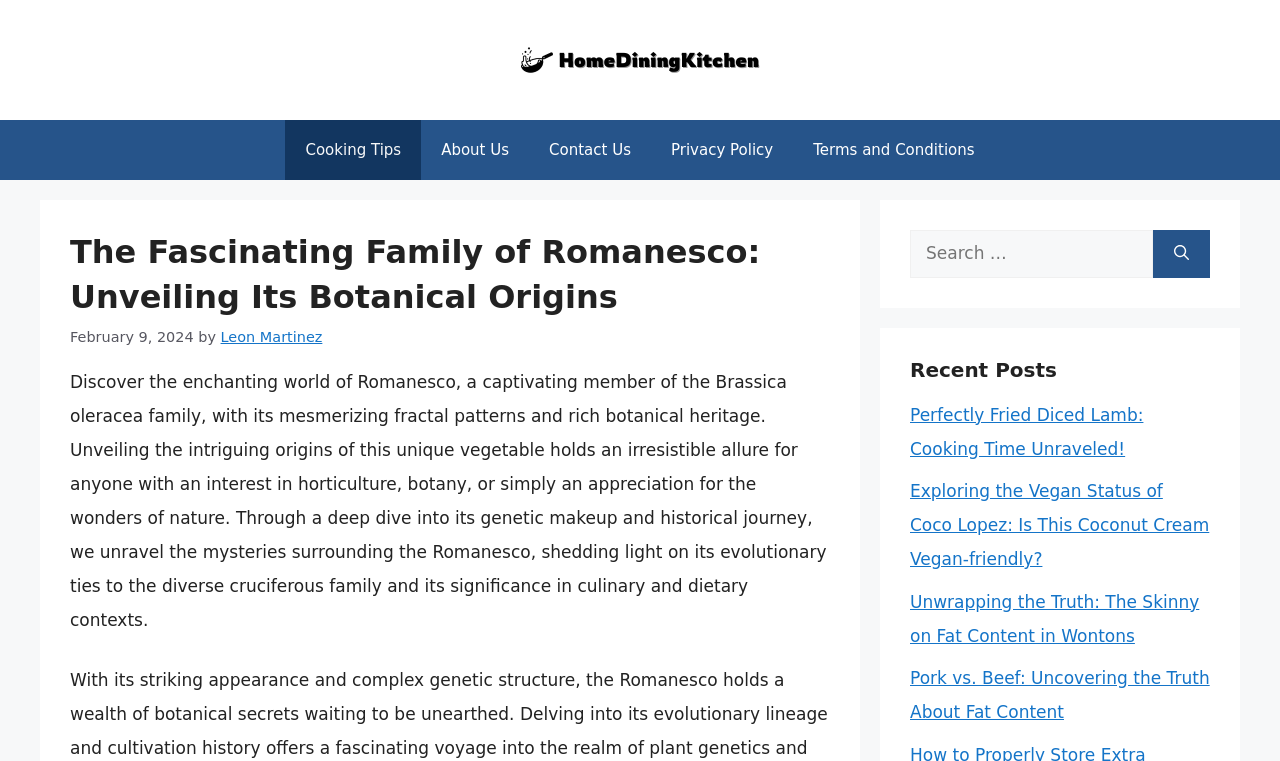Identify the bounding box coordinates for the element that needs to be clicked to fulfill this instruction: "Search for something". Provide the coordinates in the format of four float numbers between 0 and 1: [left, top, right, bottom].

[0.711, 0.302, 0.901, 0.365]